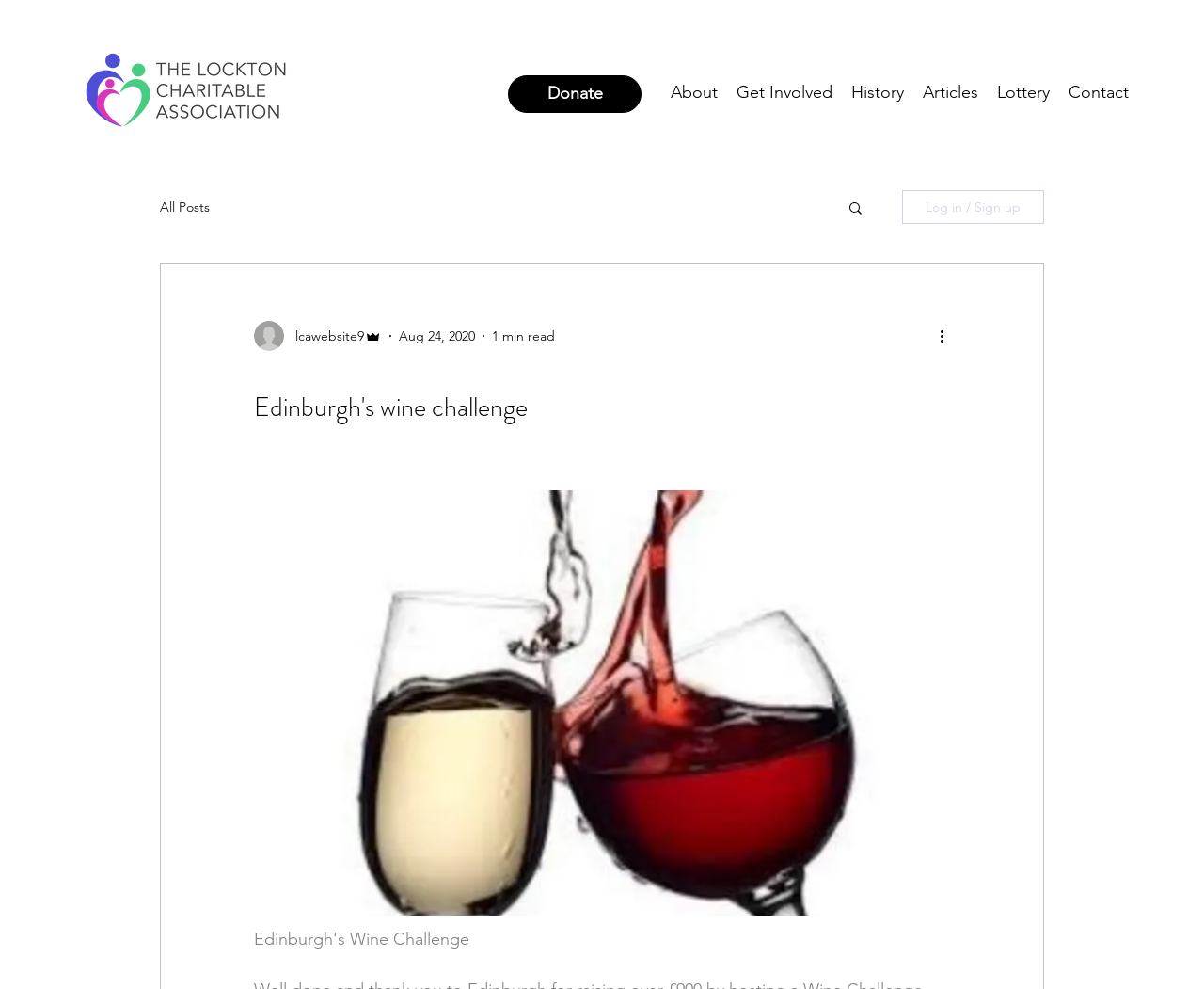Offer a meticulous description of the webpage's structure and content.

The webpage is about Edinburgh's Wine Challenge, a charity event that raised over £900. At the top left corner, there is a logo image of LCA_LOGO_NEW.png. Next to it, on the top right, there are several navigation links, including "Donate", "Site", "About", "Get Involved", "History", "Articles", "Lottery", and "Contact". 

Below the navigation links, there is another navigation section for the blog, with a link to "All Posts". A search button is located to the right of the blog navigation. 

The main content of the webpage is a news article about the Edinburgh Wine Challenge Evening, written by Dawn Tait. The article is accompanied by a writer's picture on the top left. Below the picture, there is a section with the author's name, "lcawebsite9", and the date of the article, "Aug 24, 2020". The article's title, "Edinburgh's wine challenge", is a heading that spans across the page. 

At the bottom right of the article, there is a "More actions" button and a "Log in / Sign up" button.